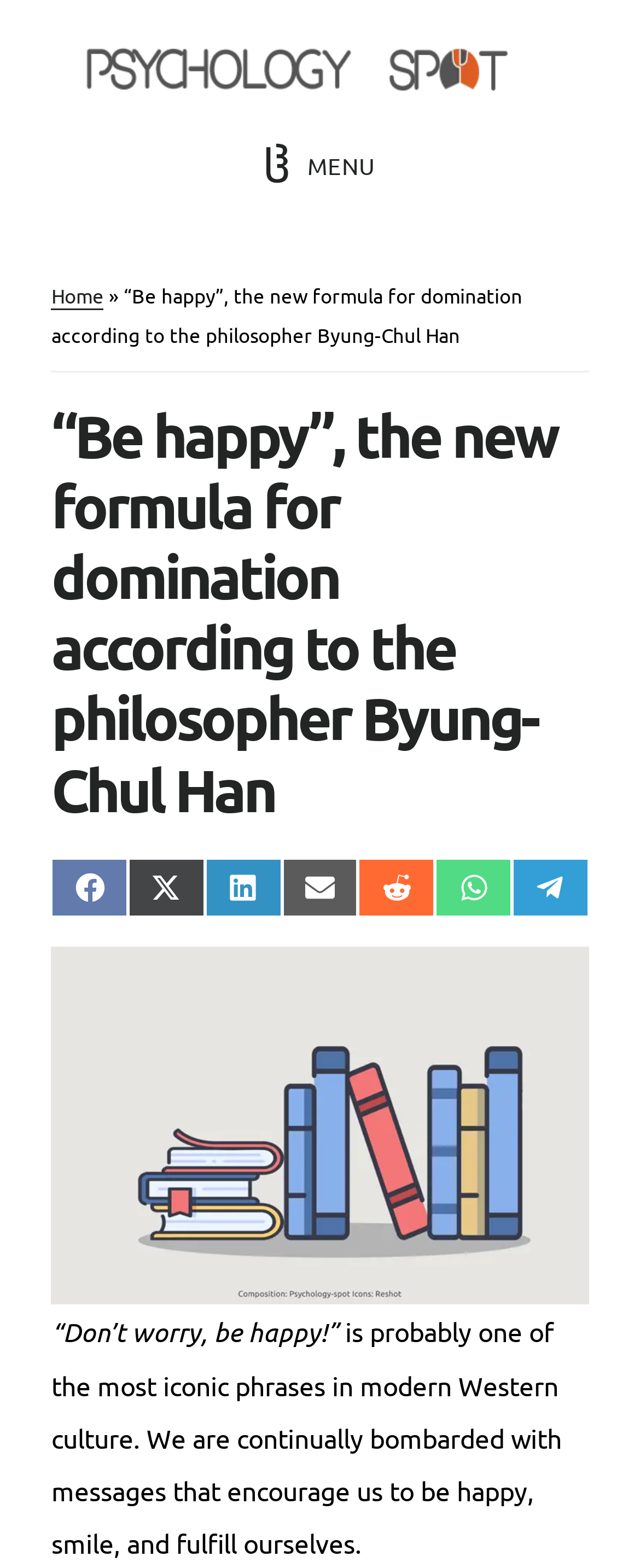Provide the bounding box coordinates in the format (top-left x, top-left y, bottom-right x, bottom-right y). All values are floating point numbers between 0 and 1. Determine the bounding box coordinate of the UI element described as: Share on X (Twitter)

[0.2, 0.547, 0.32, 0.585]